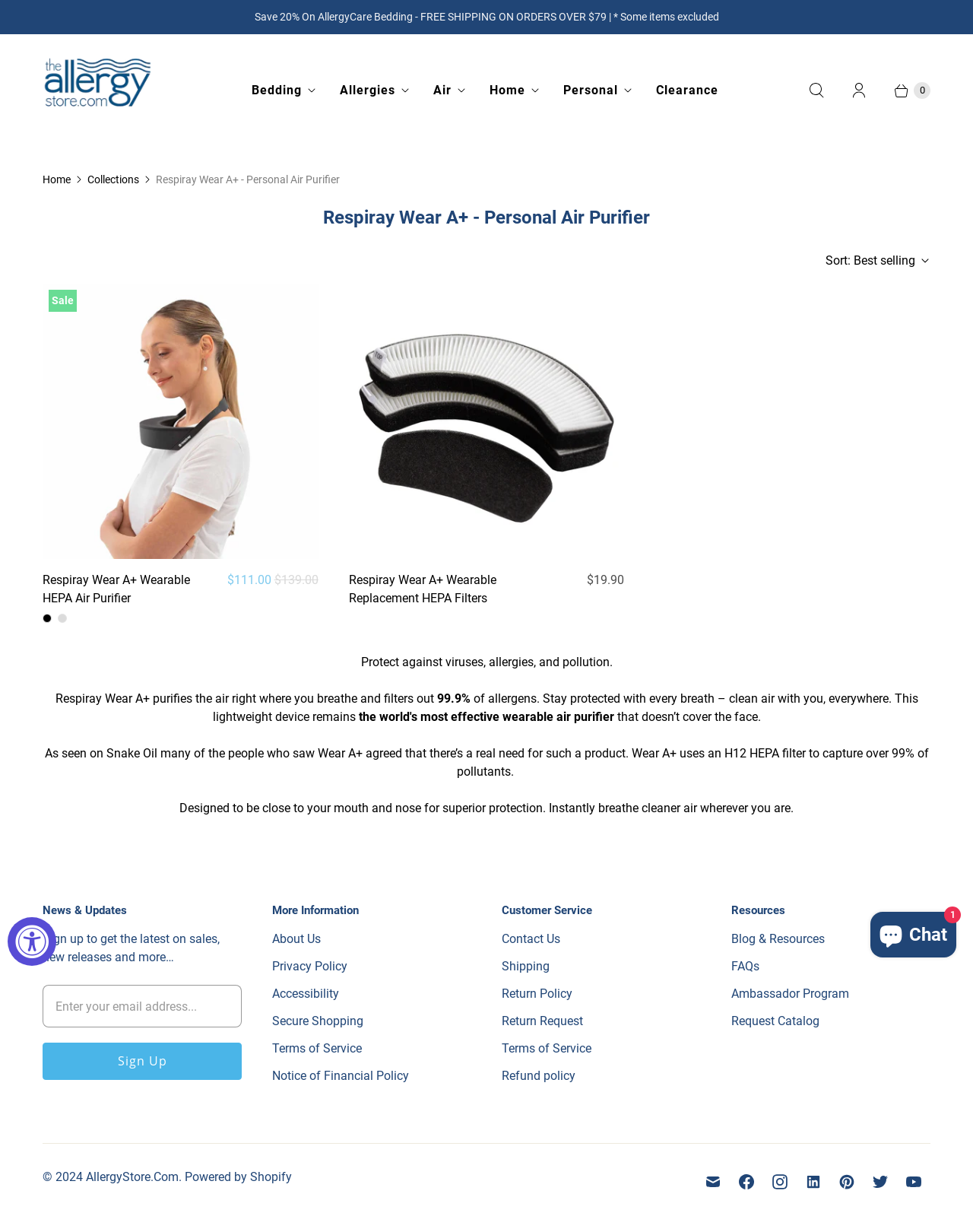Find and specify the bounding box coordinates that correspond to the clickable region for the instruction: "Search for products".

[0.817, 0.059, 0.861, 0.088]